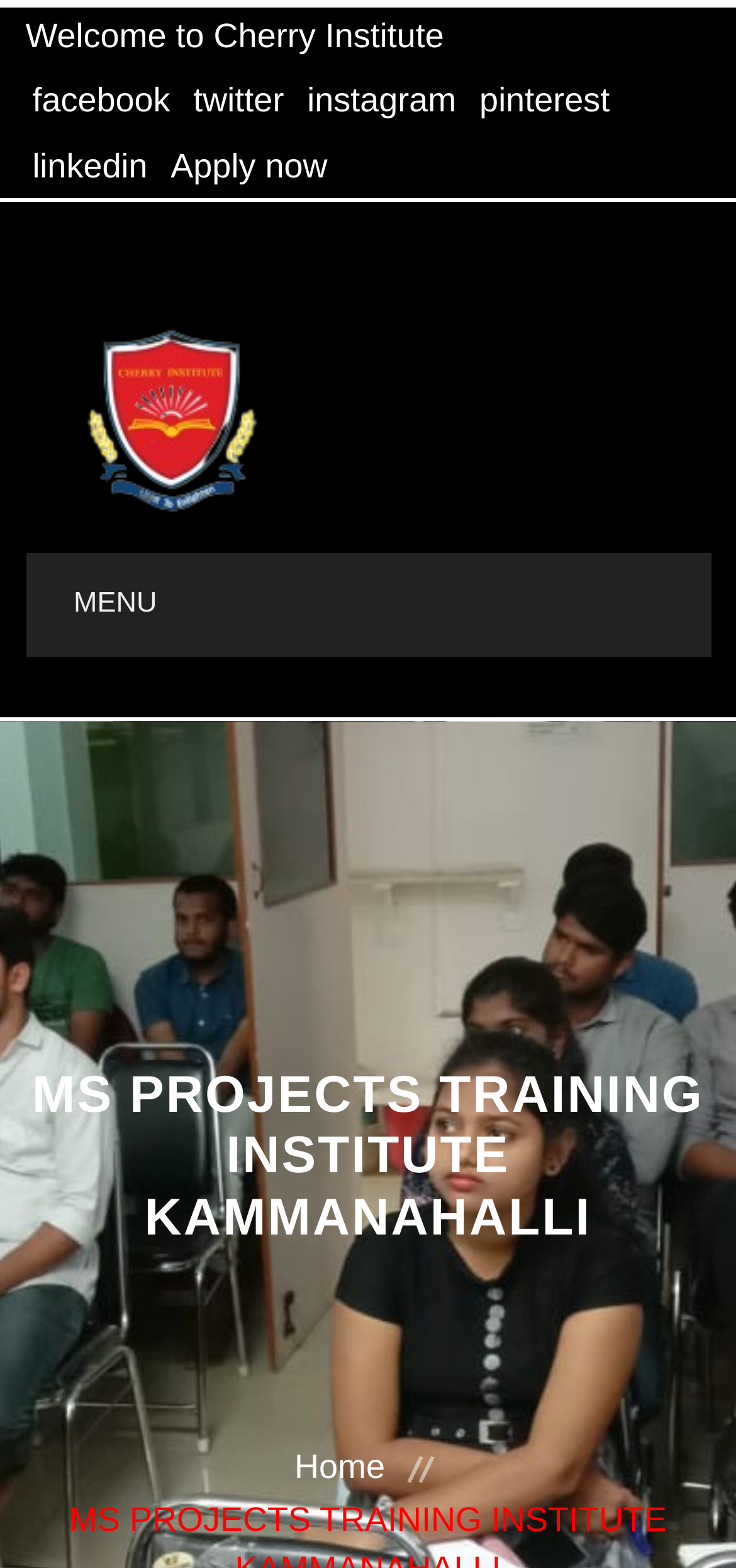Identify the bounding box for the UI element that is described as follows: "About Us".

[0.035, 0.487, 0.829, 0.553]